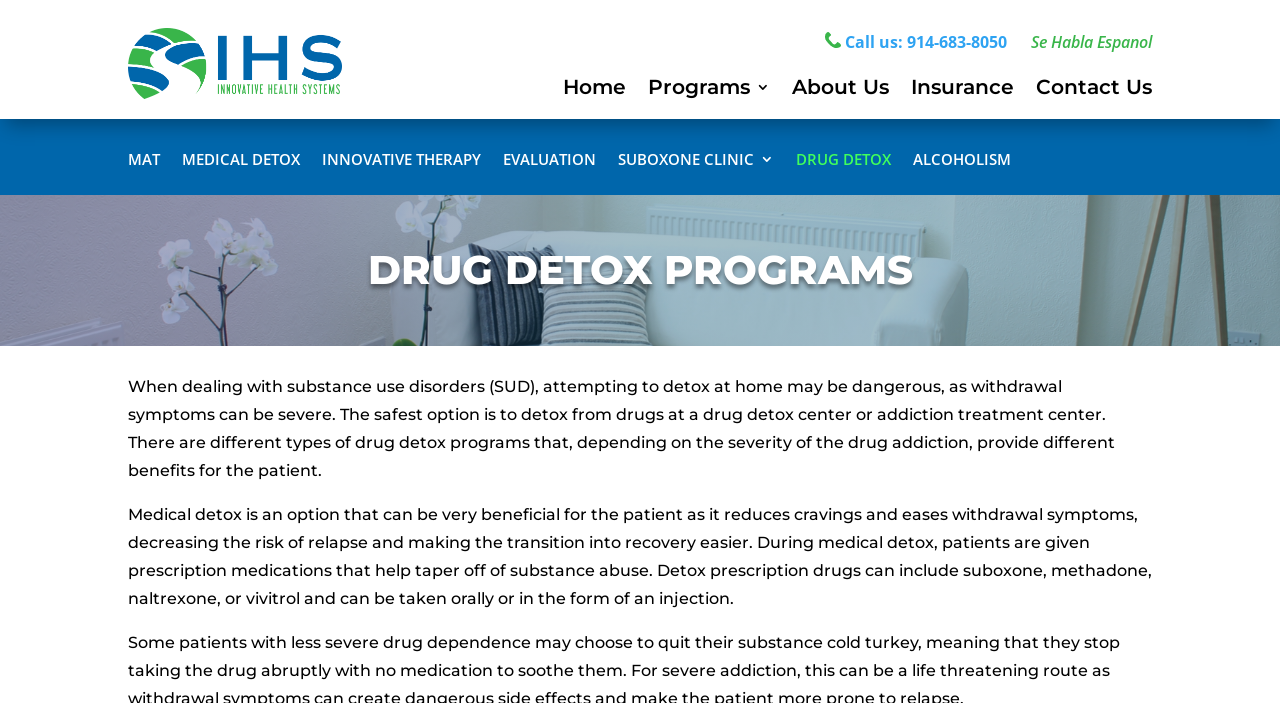Answer the question in a single word or phrase:
What is the benefit of medical detox?

reduces cravings and eases withdrawal symptoms